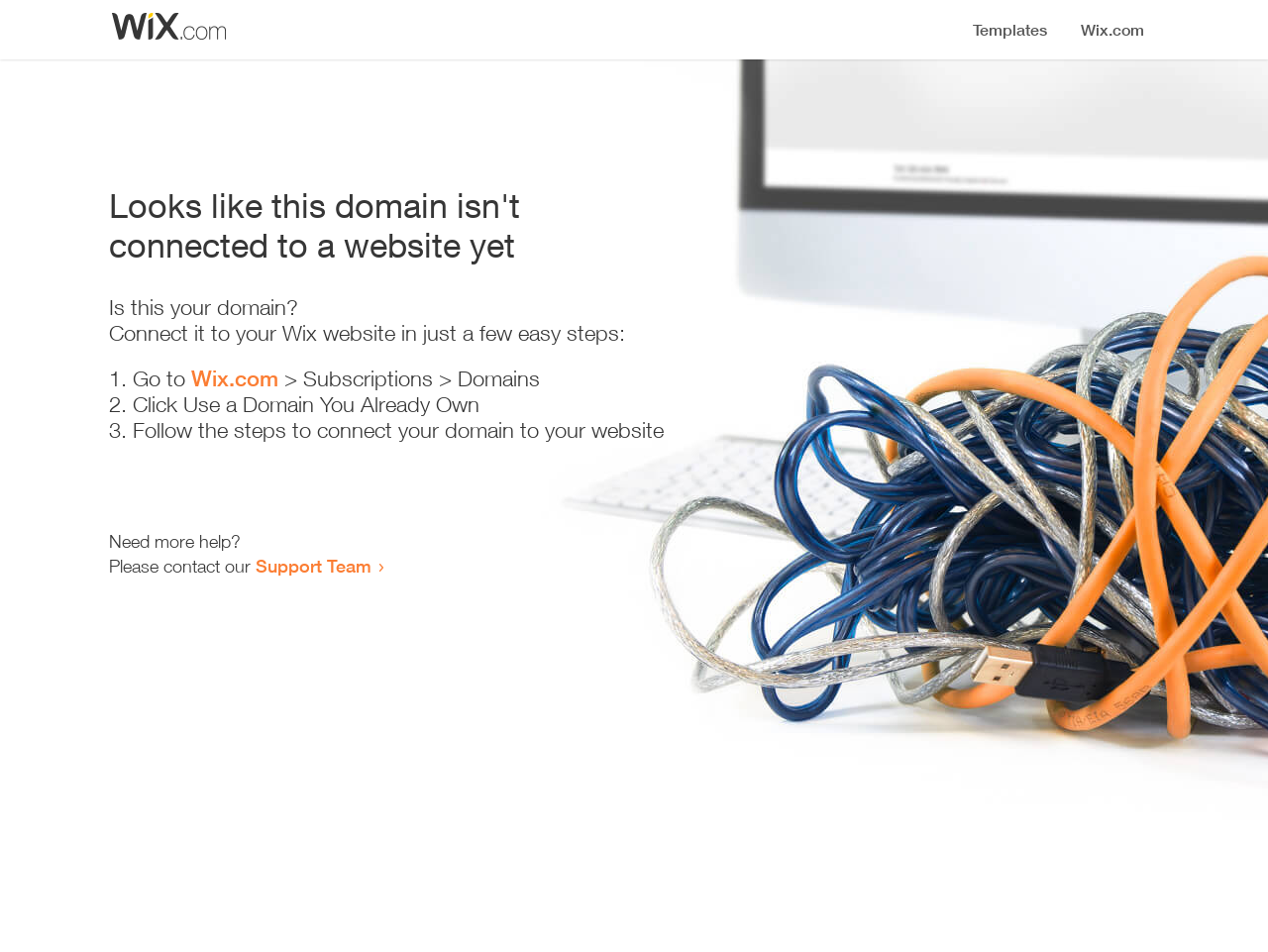Please give a short response to the question using one word or a phrase:
What is the current state of the website?

Not available